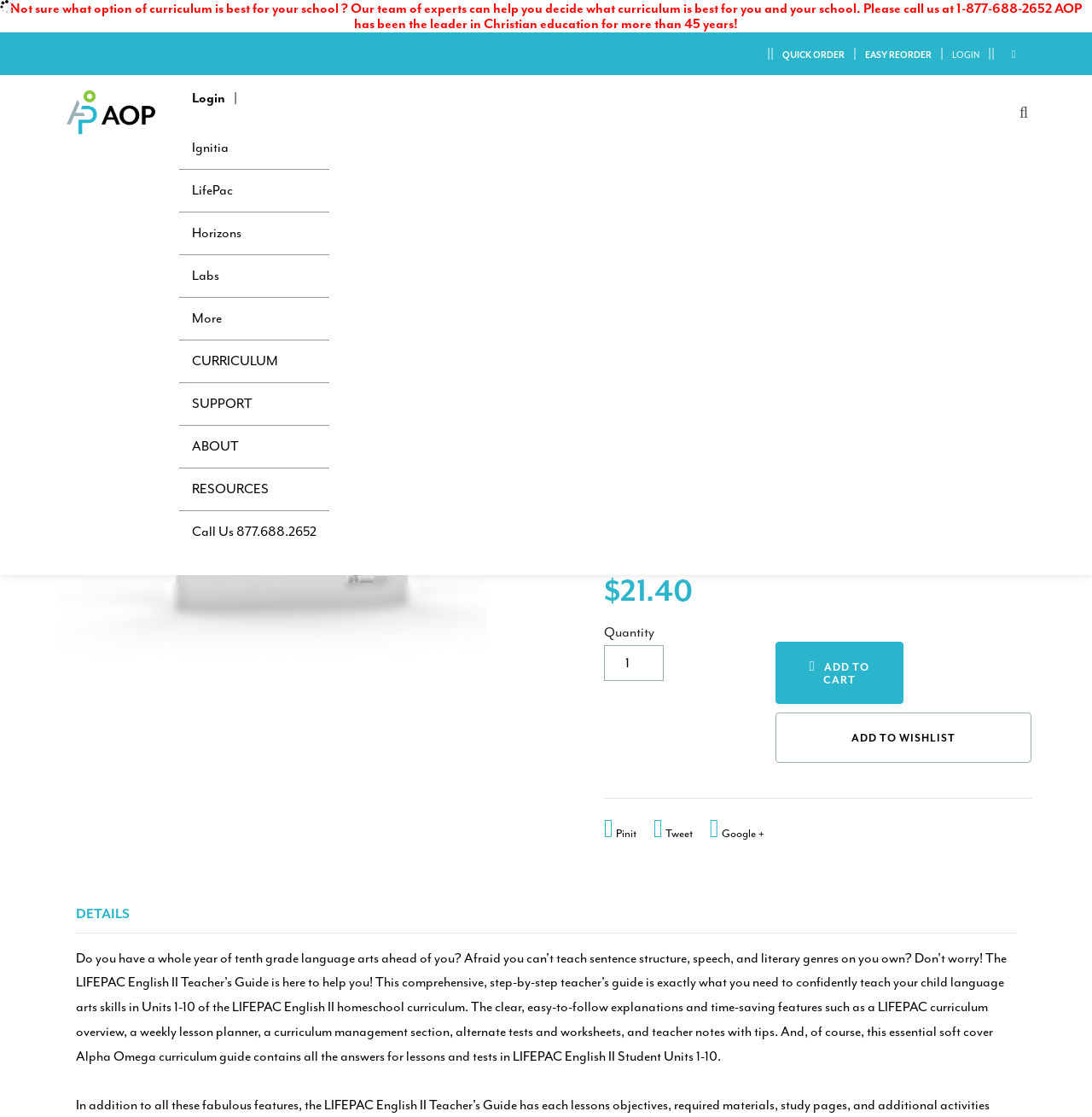Find the bounding box coordinates for the area you need to click to carry out the instruction: "tweet". The coordinates should be four float numbers between 0 and 1, indicated as [left, top, right, bottom].

[0.61, 0.723, 0.667, 0.764]